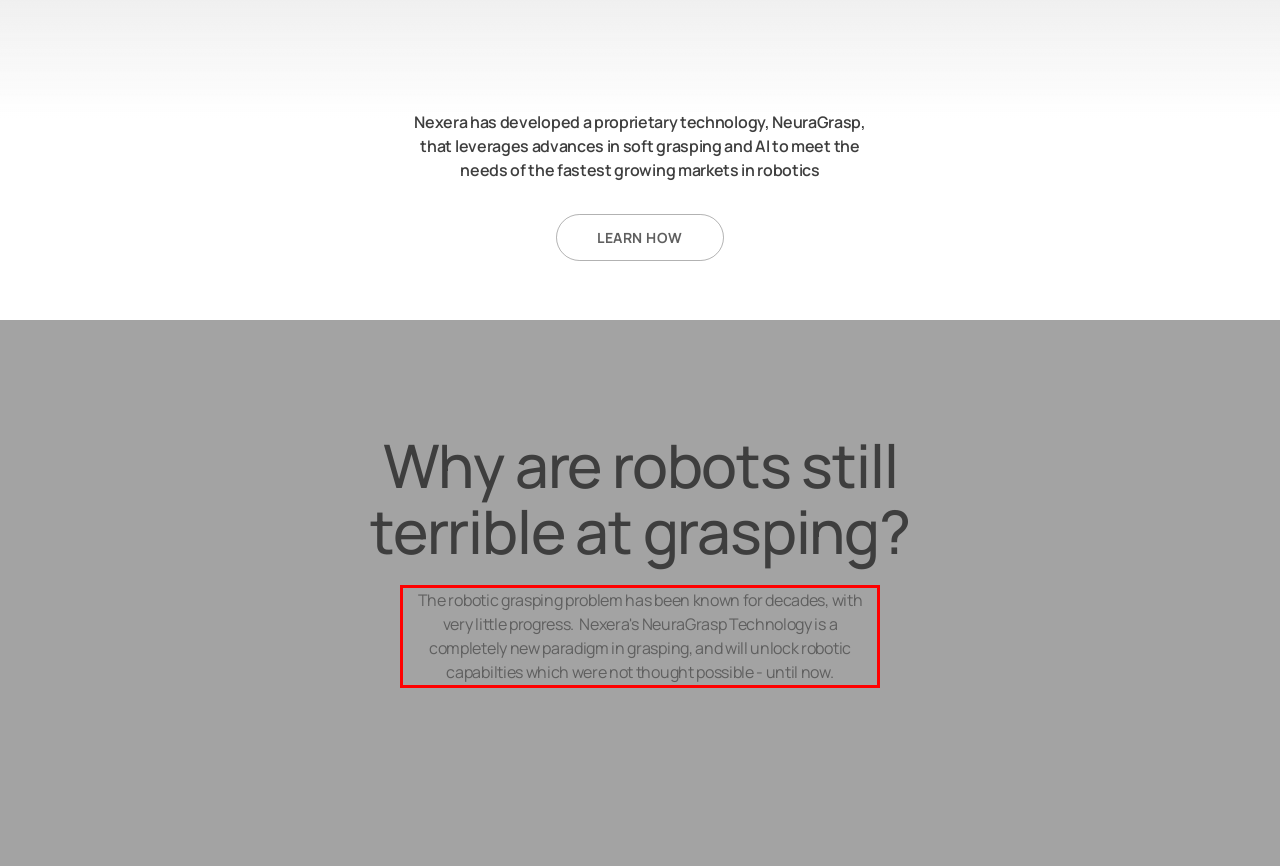Analyze the screenshot of the webpage and extract the text from the UI element that is inside the red bounding box.

The robotic grasping problem has been known for decades, with very little progress. Nexera's NeuraGrasp Technology is a completely new paradigm in grasping, and will unlock robotic capabilties which were not thought possible - until now.